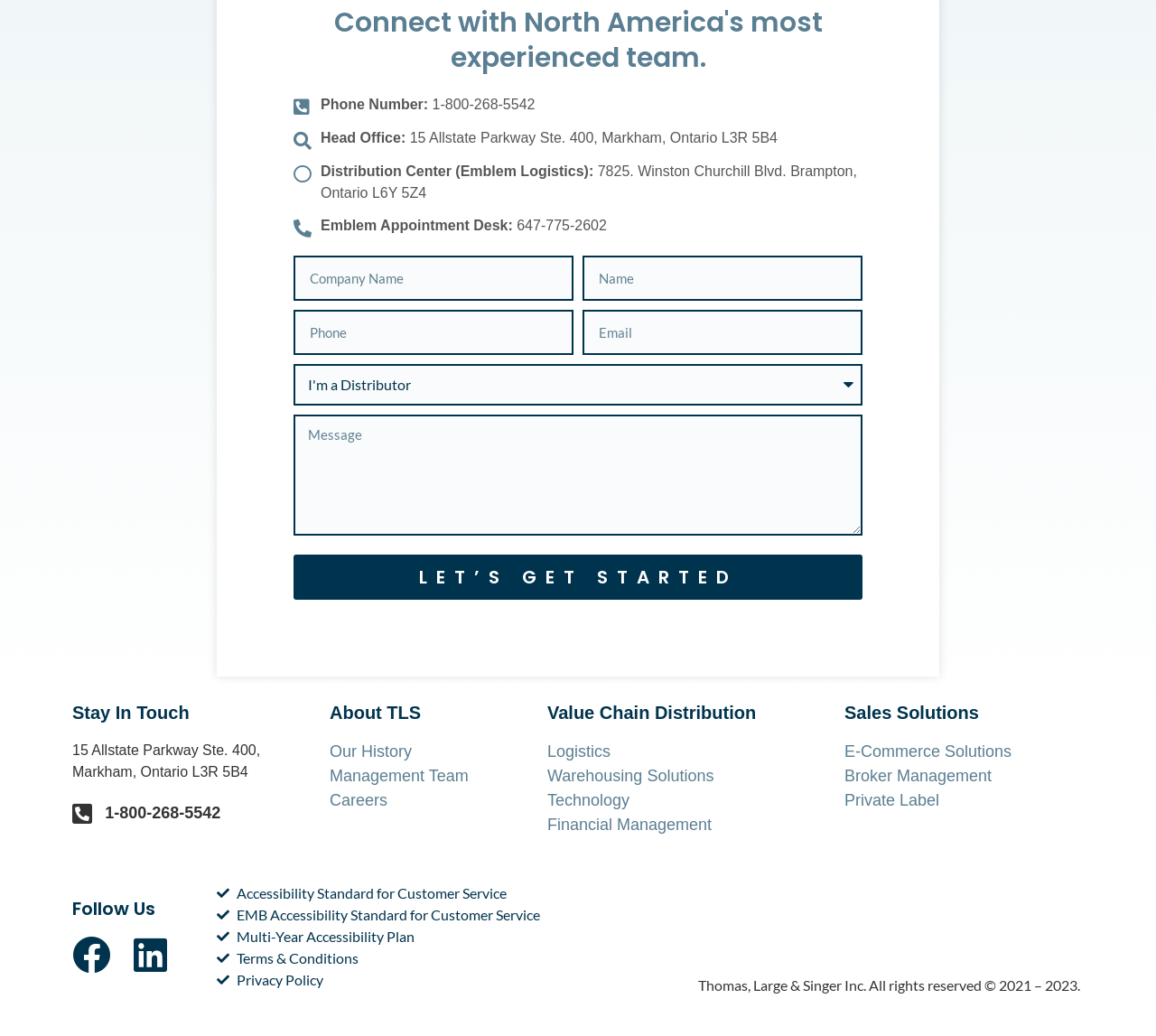What is the address of the distribution center?
Based on the visual details in the image, please answer the question thoroughly.

I found the address of the distribution center by looking at the 'Distribution Center (Emblem Logistics):' section, where it is listed as '7825. Winston Churchill Blvd. Brampton, Ontario L6Y 5Z4'.